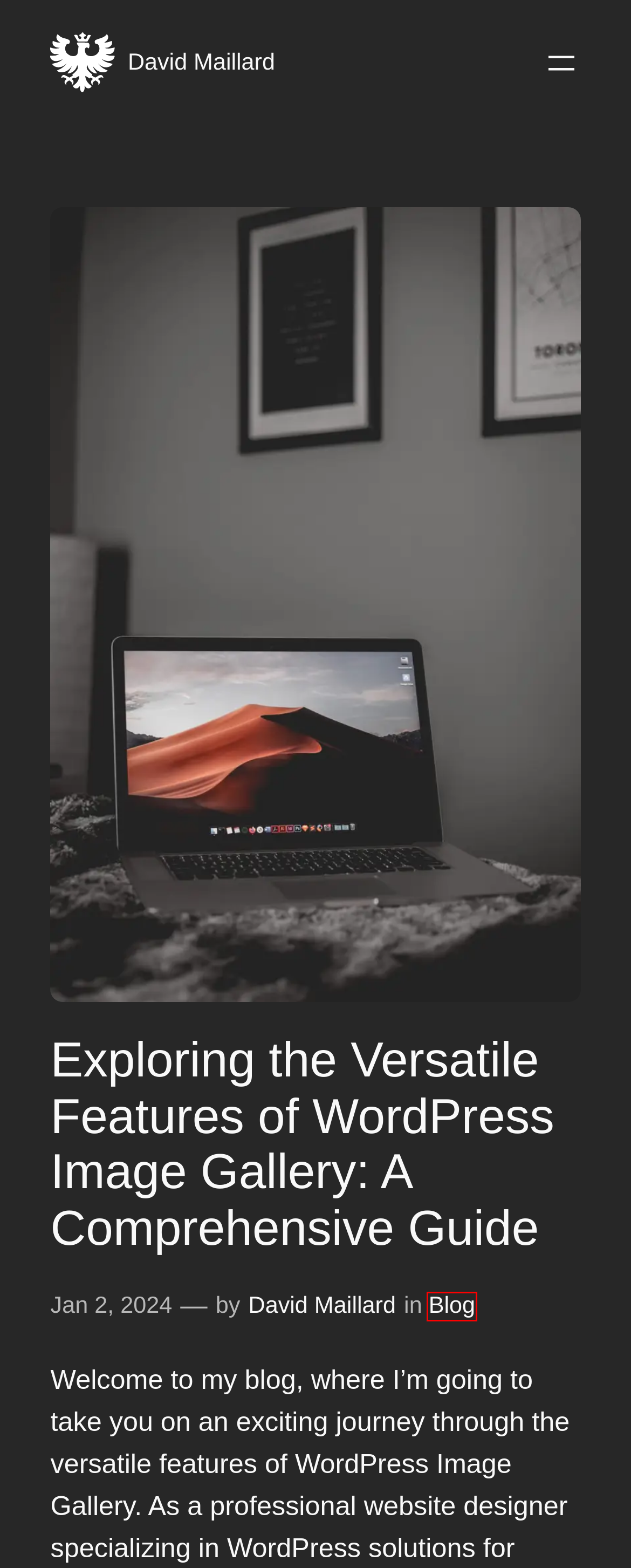You are given a screenshot depicting a webpage with a red bounding box around a UI element. Select the description that best corresponds to the new webpage after clicking the selected element. Here are the choices:
A. Efficiently Showcase Images with WordPress Photo Gallery - David Maillard
B. Exploring the Power of WordPress Gallery: A Comprehensive Guide - David Maillard
C. The Complete Guide to WordPress User Registration: A Hassle-Free Process - David Maillard
D. David Maillard, Author at David Maillard
E. Ubersuggest Dec 2023 Archives - David Maillard
F. Unveiling WordPress: Image Storage Insights Explained - David Maillard
G. Homepage 2024 - David Maillard
H. Blog Archives - David Maillard

H